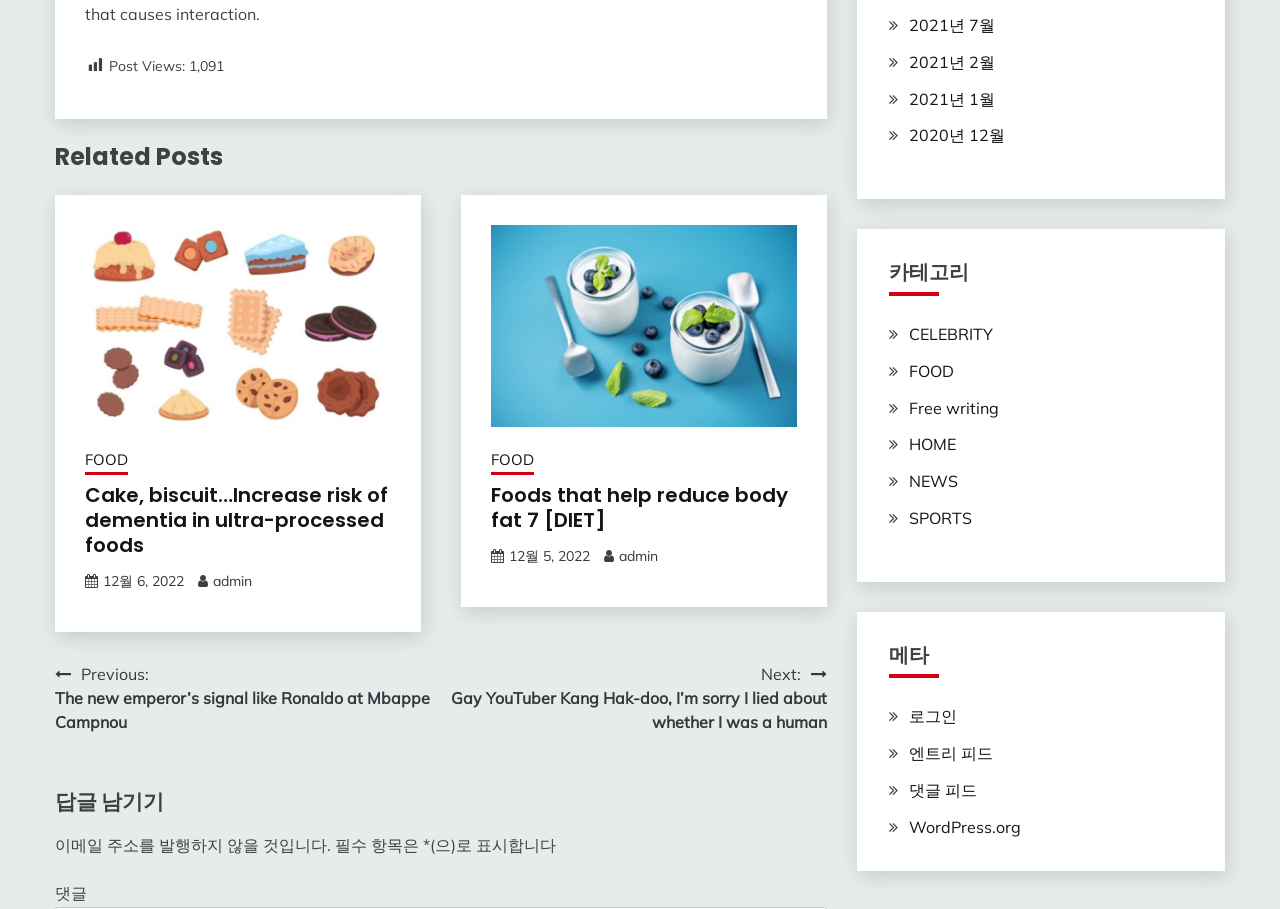Predict the bounding box coordinates of the area that should be clicked to accomplish the following instruction: "Leave a comment". The bounding box coordinates should consist of four float numbers between 0 and 1, i.e., [left, top, right, bottom].

[0.043, 0.971, 0.068, 0.993]